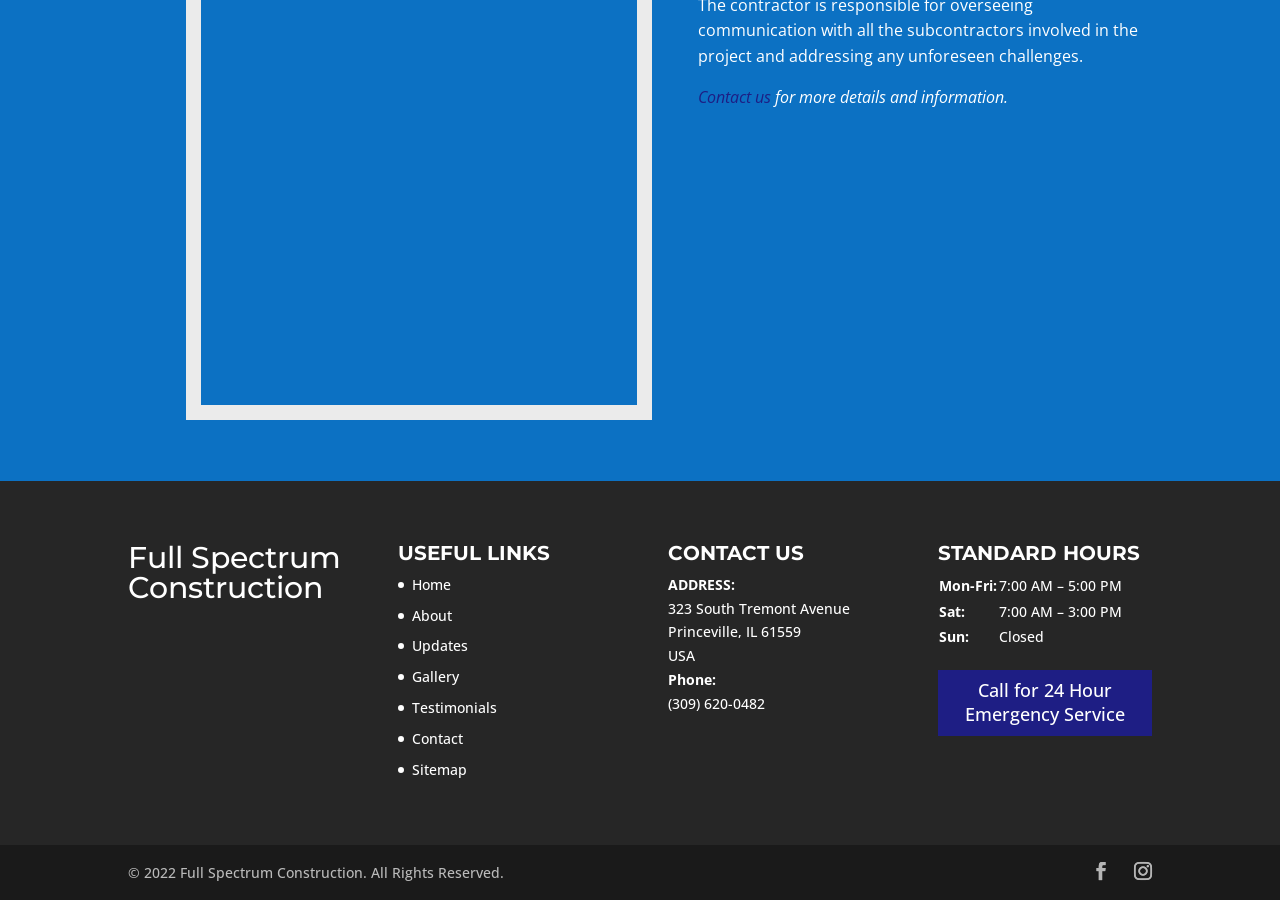What is the company name?
Based on the image, answer the question with a single word or brief phrase.

Full Spectrum Construction